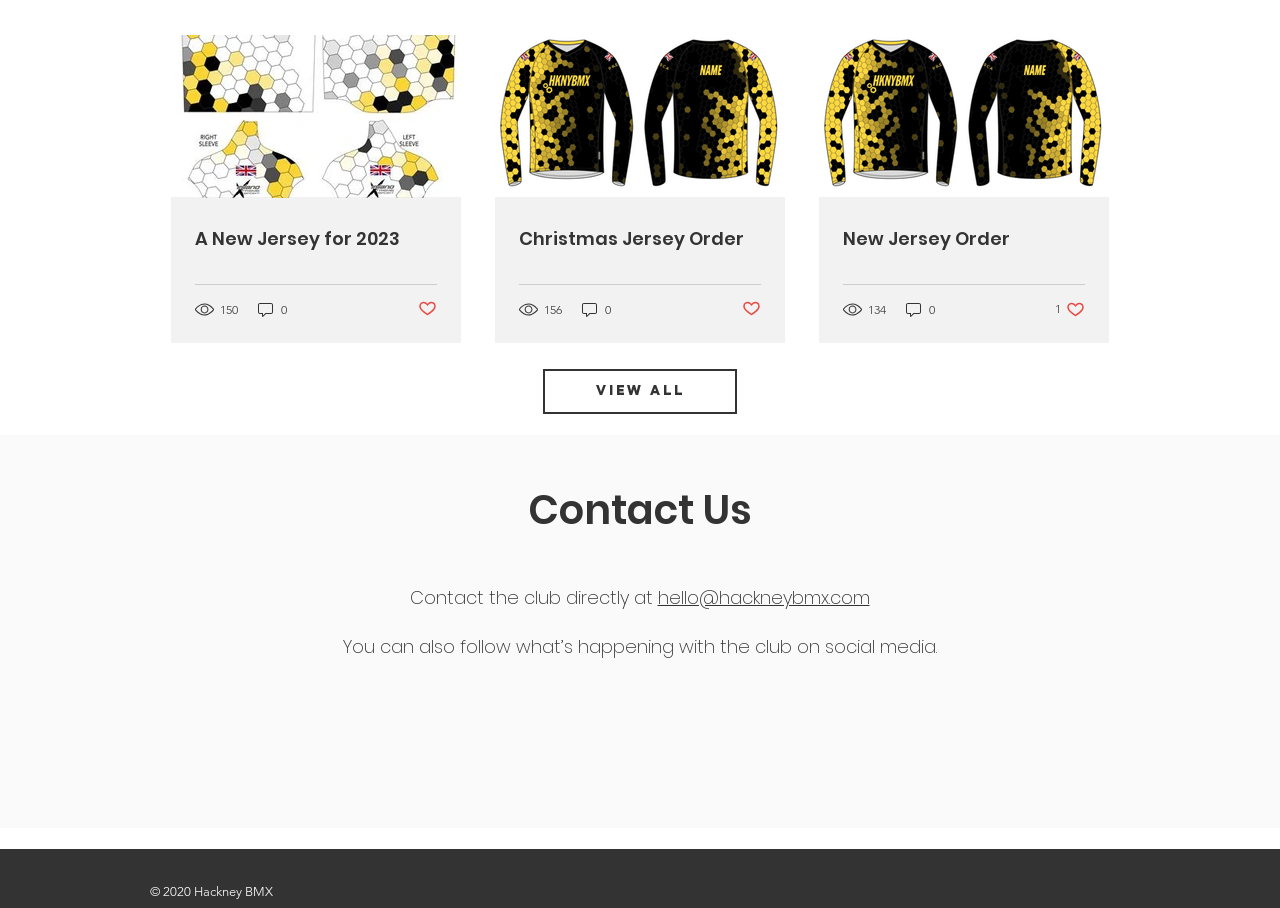Identify the bounding box coordinates of the part that should be clicked to carry out this instruction: "Follow on Facebook".

[0.384, 0.779, 0.429, 0.842]